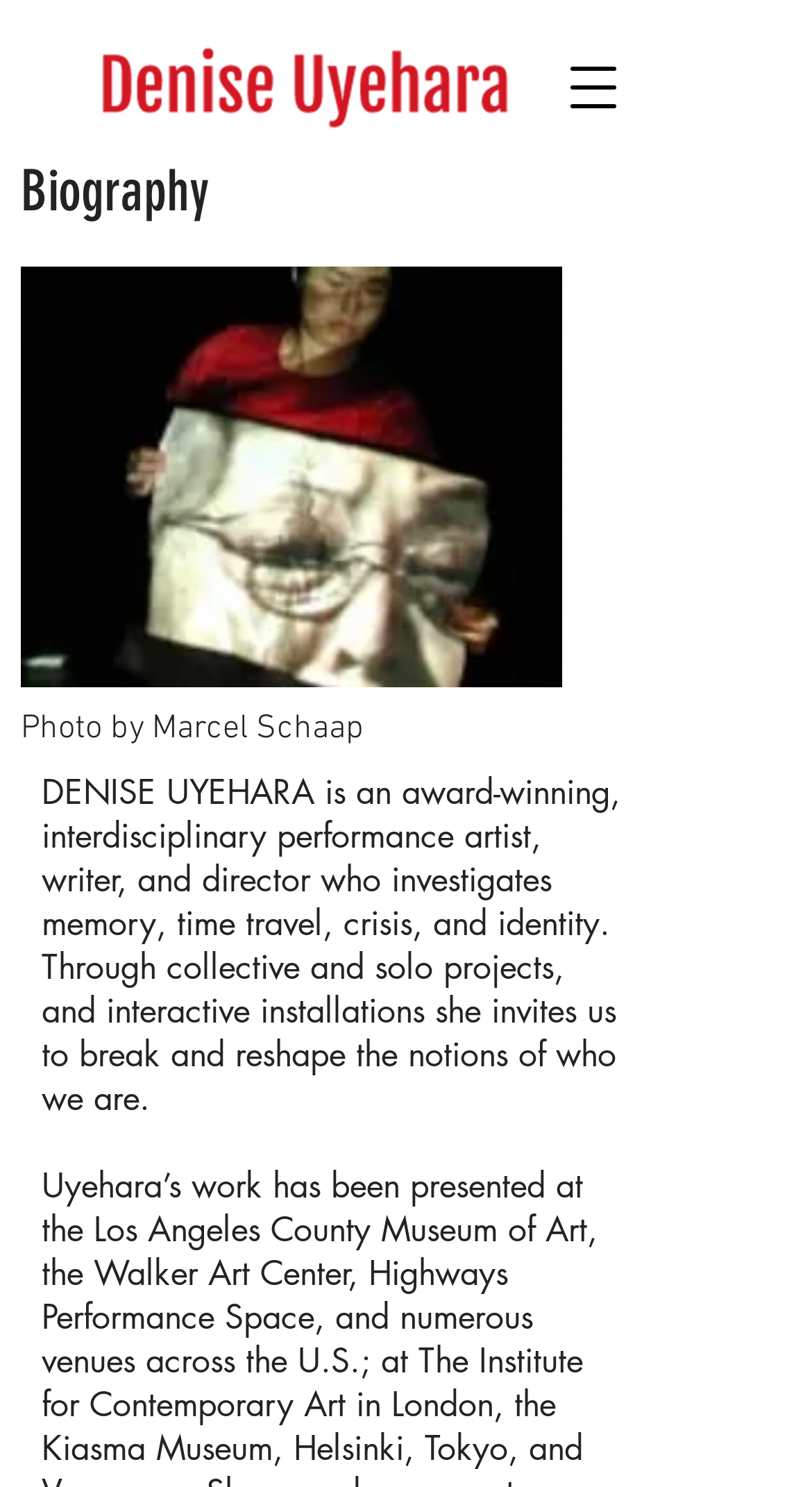Create an elaborate caption for the webpage.

The webpage is about Denise Uyehara, an interdisciplinary performance artist, writer, and director. At the top right corner, there is a button to open a navigation menu. Next to it, on the top left, is a link to an image of Denise's logo. Below the logo, there is a paragraph of text that describes Denise's work, which includes investigating memory, time travel, crisis, and identity through collective and solo projects, and interactive installations.

Below this text, there is an image credited to Marcel Schaap, which takes up a significant portion of the page. The image is of Denise Uyehara with an image of Lillian Nakano. Above the image, there are two headings: "Biography" and "Photo by Marcel Schaap", which are positioned at the top left and middle left of the page, respectively.